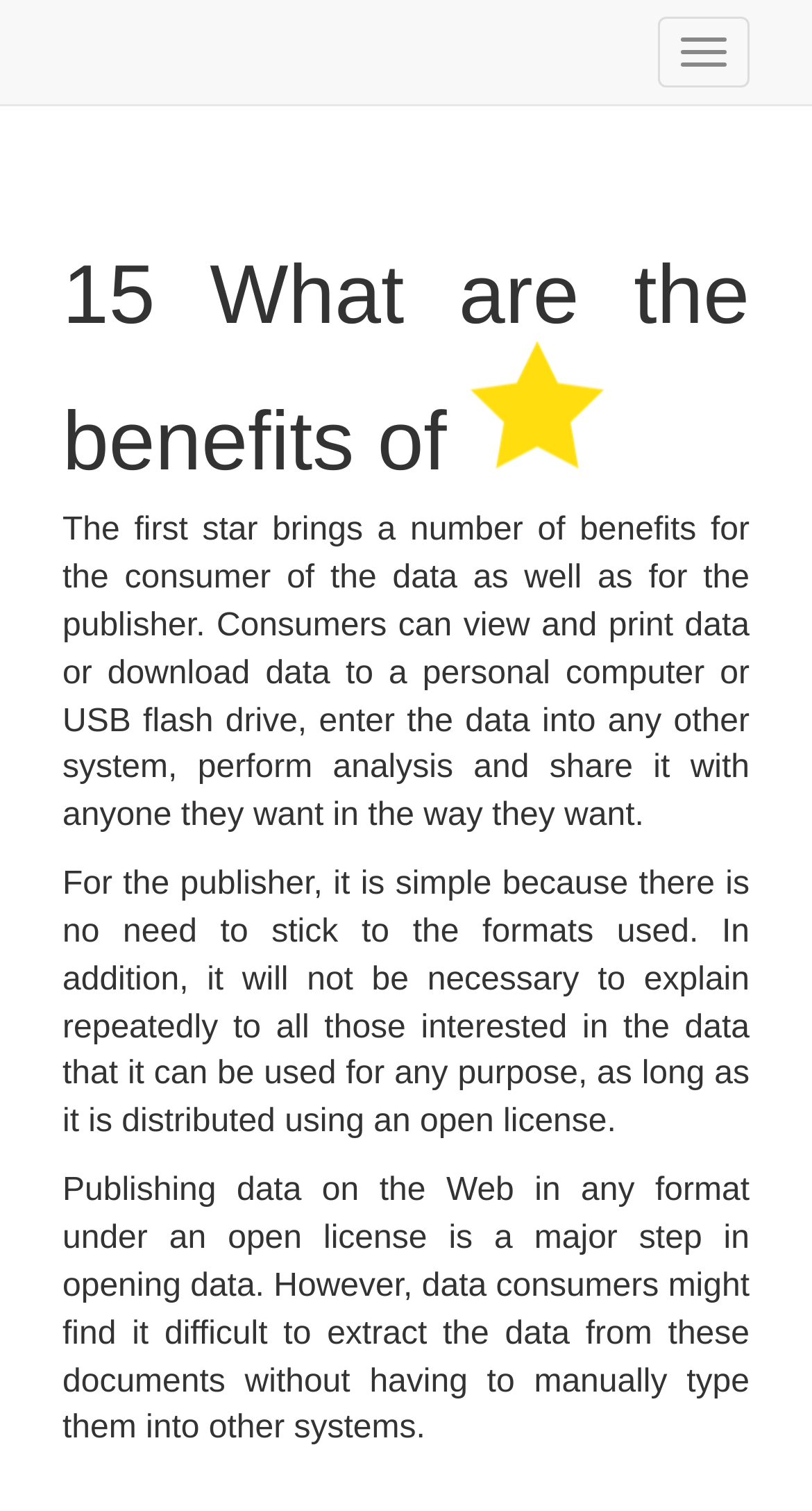Respond to the following query with just one word or a short phrase: 
What is the first benefit of one star for consumers?

View and print data